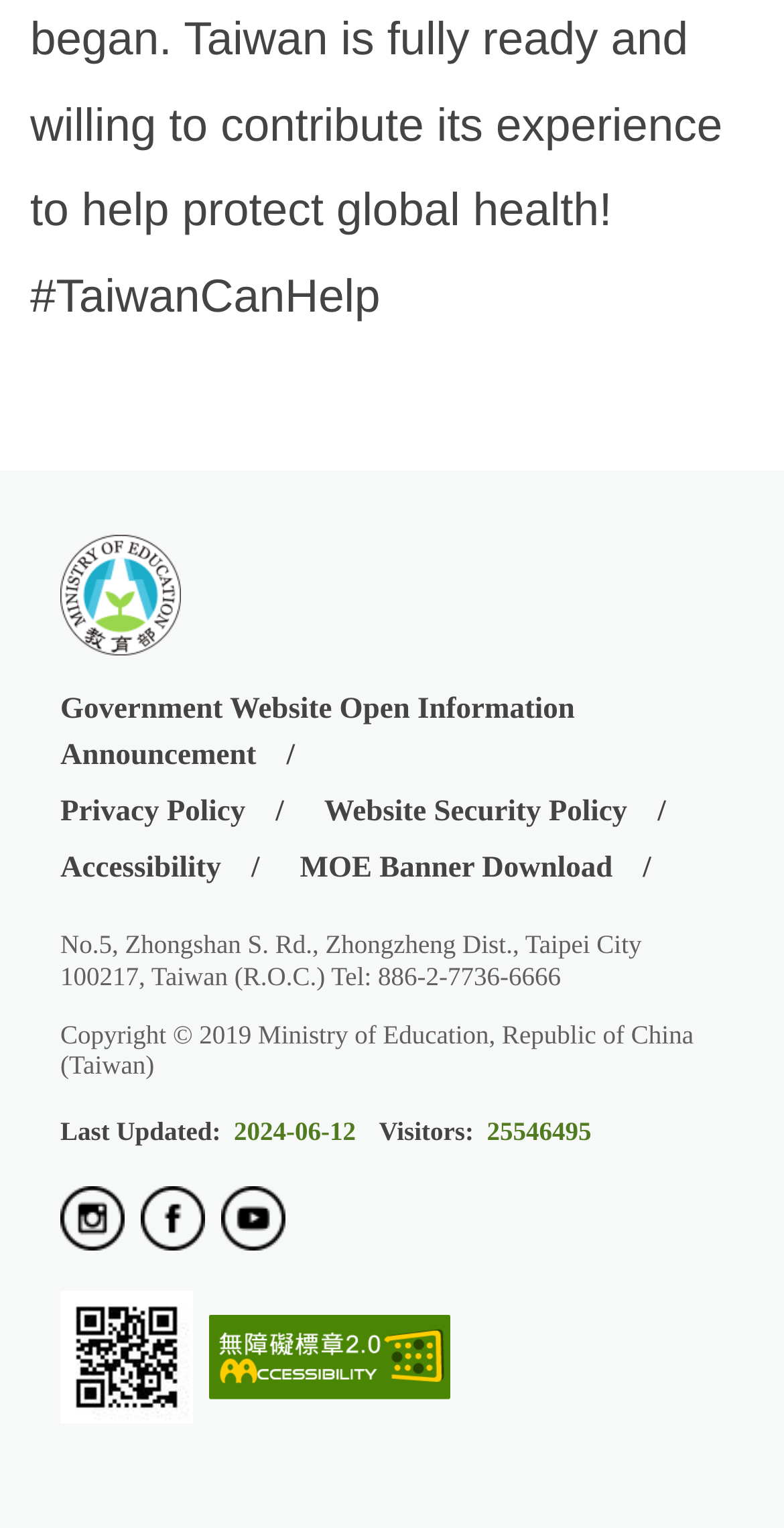Using the information in the image, could you please answer the following question in detail:
How many visitors have visited the website?

I found the visitor count by looking at the static text element with the bounding box coordinates [0.621, 0.73, 0.754, 0.75], which is next to the 'Visitors:' label.